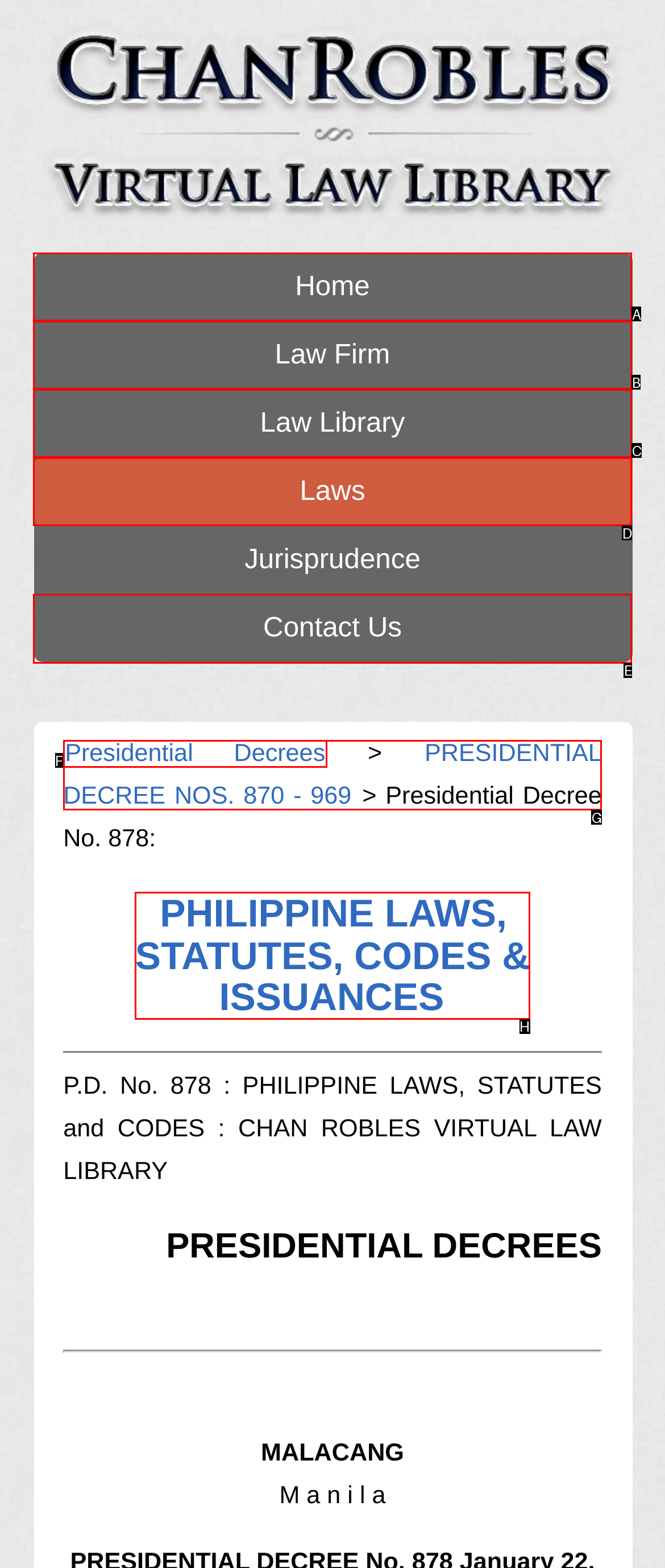From the given options, indicate the letter that corresponds to the action needed to complete this task: contact us. Respond with only the letter.

E